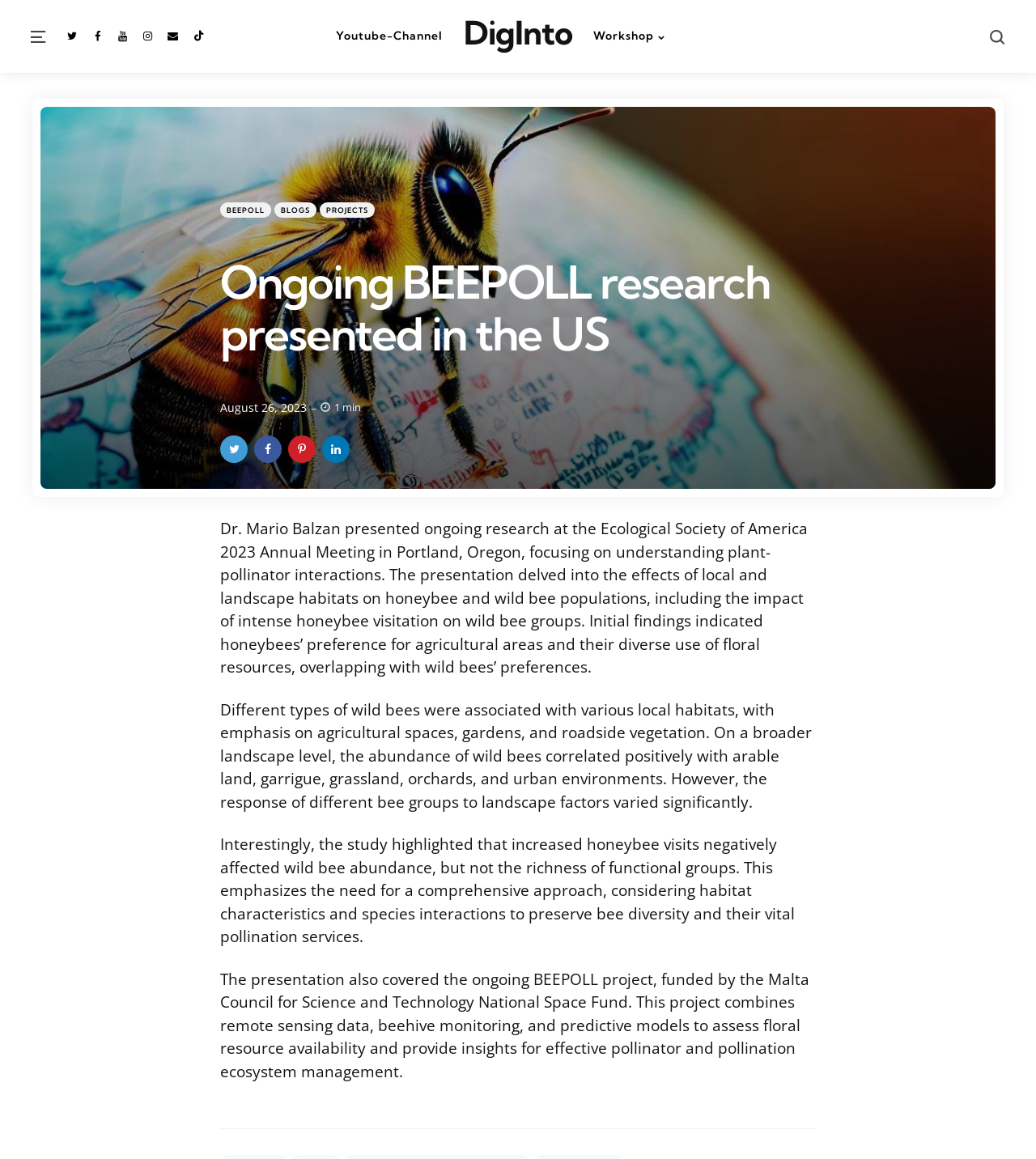Construct a thorough caption encompassing all aspects of the webpage.

The webpage is about Dr. Mario Balzan's research presentation at the Ecological Society of America 2023 Annual Meeting in Portland, Oregon. At the top left corner, there is a menu with several icons and a "Menu" label. Next to it, there are several social media links, including Youtube-Channel, DigInto, and Workshop. 

Below the menu, there is a large figure that spans almost the entire width of the page. 

On the left side of the page, there are categories listed, including "Categories", "Posted in", and several links to topics such as "BEEPOLL", "BLOGS", and "PROJECTS". 

The main content of the page is a heading "Ongoing BEEPOLL research presented in the US" followed by a date "August 26, 2023" and a reading time "1 min". 

Below the heading, there are four social media links. The main text of the page is divided into four paragraphs. The first paragraph describes Dr. Balzan's presentation, which focuses on understanding plant-pollinator interactions and the effects of local and landscape habitats on honeybee and wild bee populations. 

The second paragraph explains the findings of the research, including the association of different types of wild bees with various local habitats and the correlation between wild bee abundance and landscape factors. 

The third paragraph highlights the negative impact of increased honeybee visits on wild bee abundance and the need for a comprehensive approach to preserve bee diversity. 

The fourth paragraph describes the ongoing BEEPOLL project, which aims to assess floral resource availability and provide insights for effective pollinator and pollination ecosystem management.